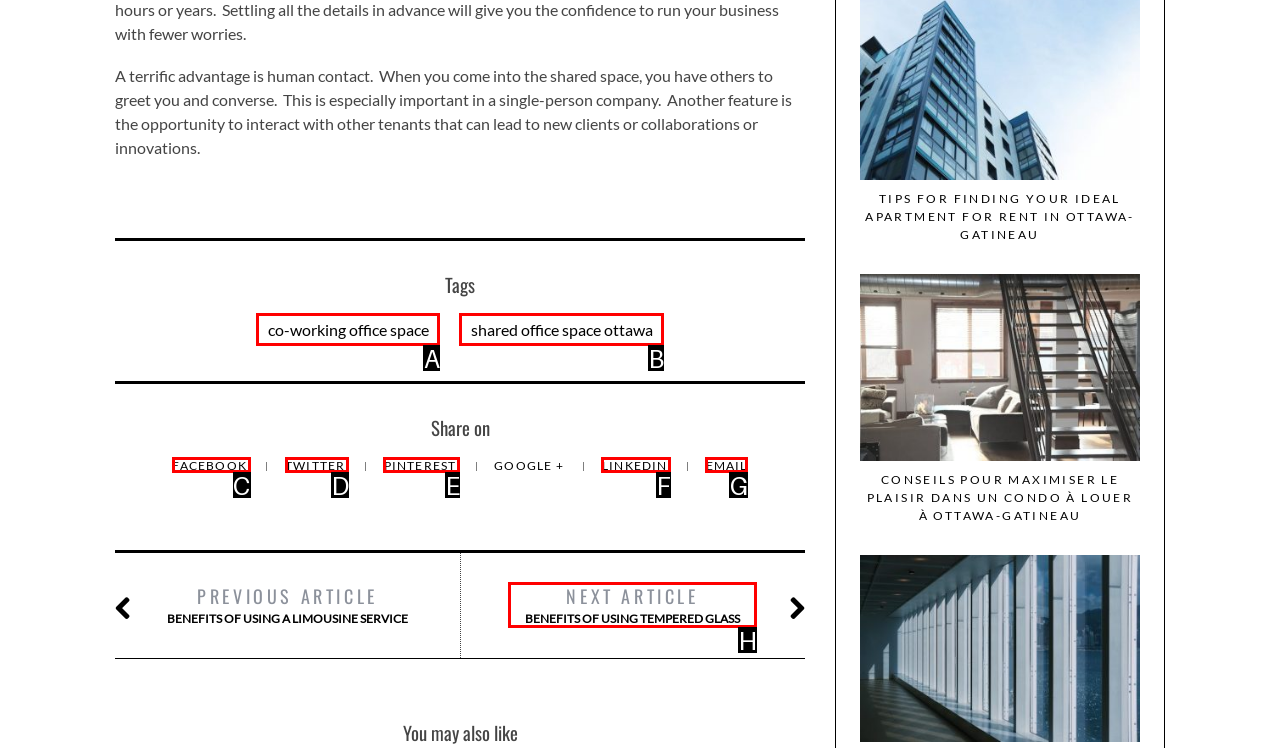Find the option that fits the given description: co-working office space
Answer with the letter representing the correct choice directly.

A